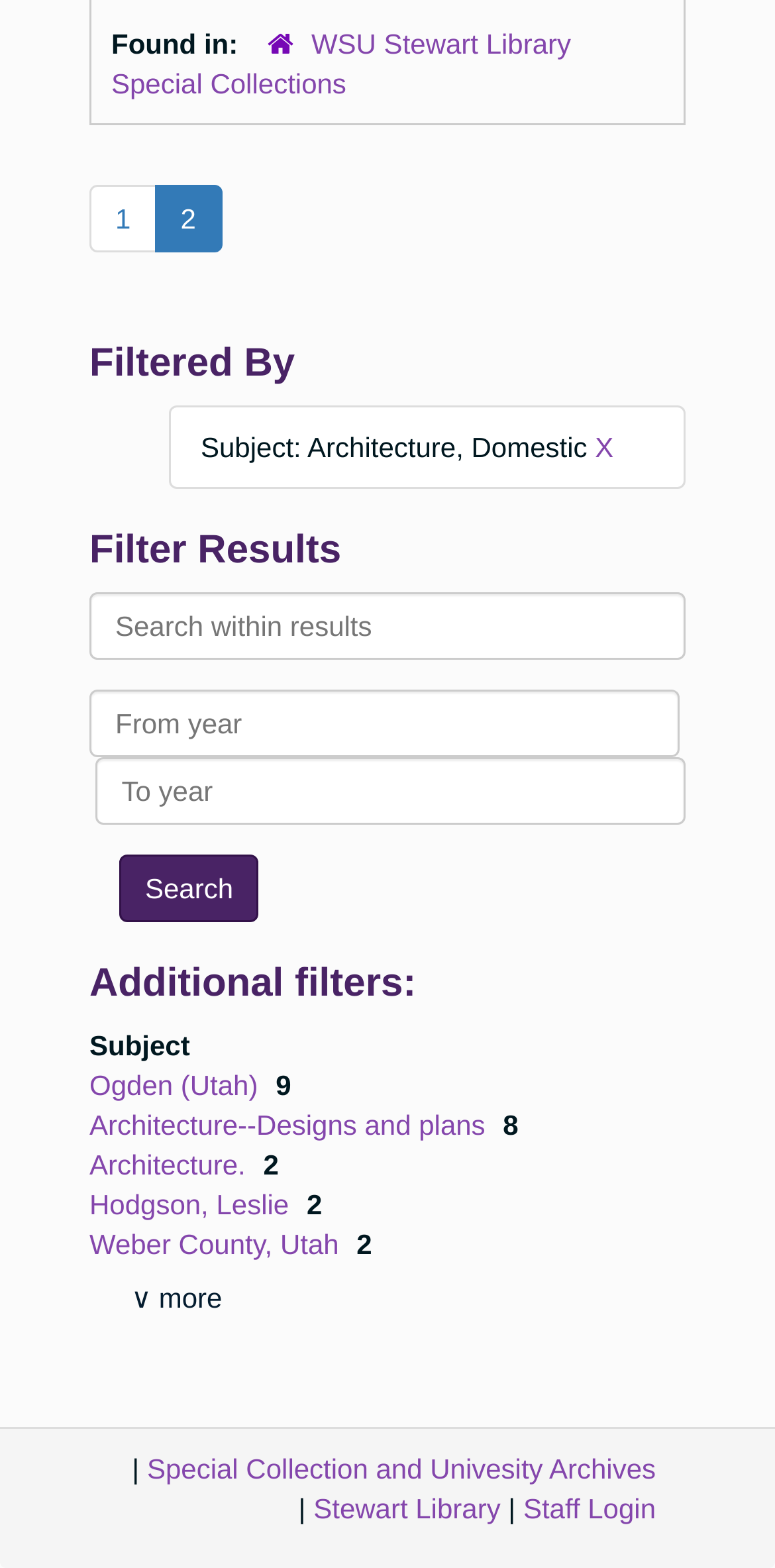Determine the bounding box coordinates of the UI element that matches the following description: "Weber County, Utah". The coordinates should be four float numbers between 0 and 1 in the format [left, top, right, bottom].

[0.115, 0.784, 0.447, 0.804]